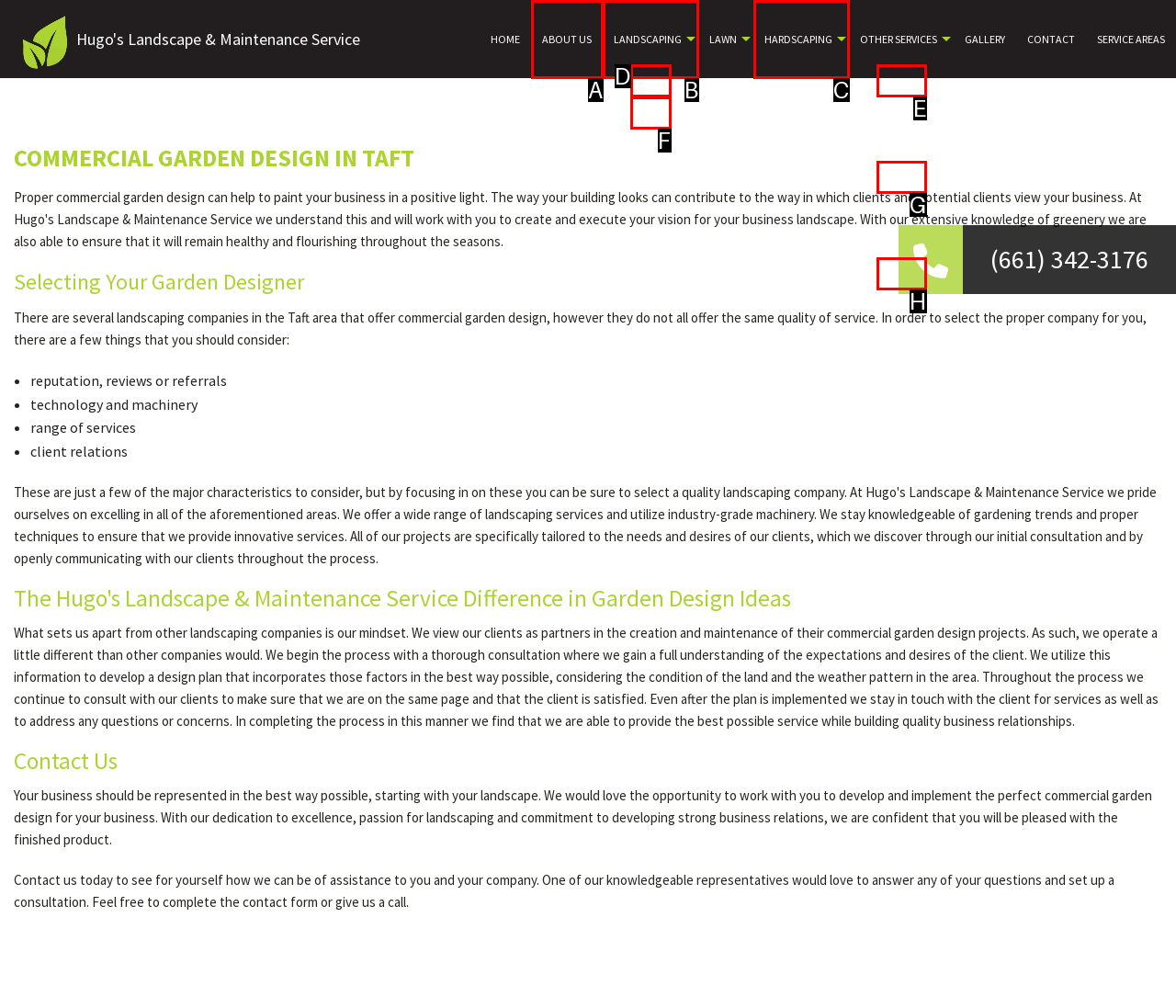Given the description: Our Boats, identify the matching HTML element. Provide the letter of the correct option.

None